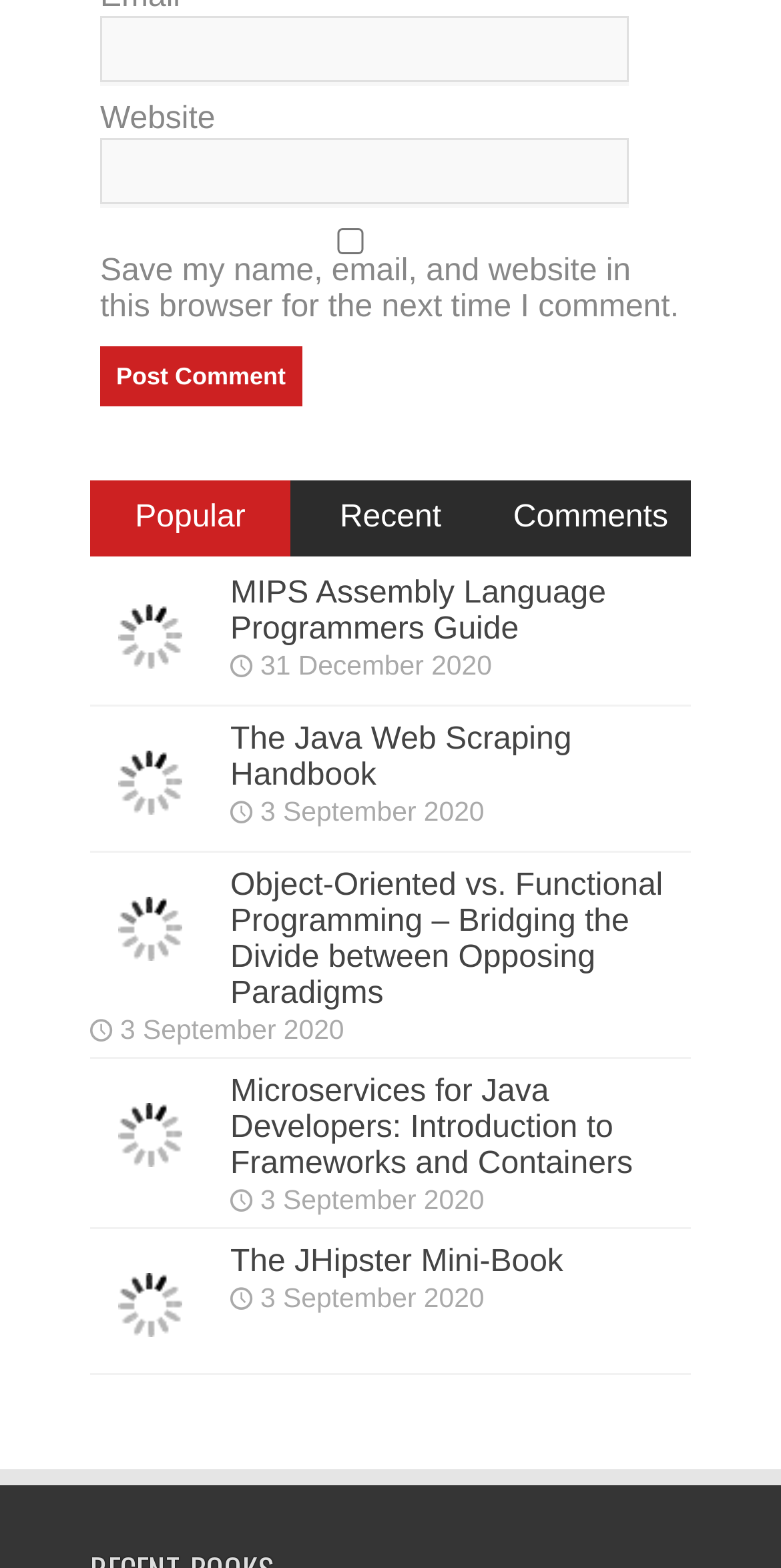Could you locate the bounding box coordinates for the section that should be clicked to accomplish this task: "Read The Java Web Scraping Handbook".

[0.115, 0.521, 0.269, 0.543]